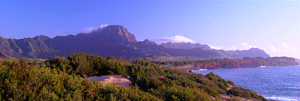Provide a comprehensive description of the image.

This captivating image showcases the breathtaking landscape of Kauai, Hawaii, specifically viewed from the Bird of Paradise vacation rental home in Poipu Beach. The scene features lush, rolling hills framed by vibrant greenery in the foreground, leading up to majestic mountains in the background, their peaks kissed by soft clouds. The serene ocean waves gently lap at the rugged shoreline, emphasizing the island's natural beauty. This tranquil vista is a perfect representation of the idyllic Hawaiian getaway, inviting guests to immerse themselves in the stunning surroundings of Poipu Kai Resort. Ideal for nature lovers and those seeking relaxation, the view encapsulates the essence of a memorable vacation in one of Hawaii's most picturesque locales.